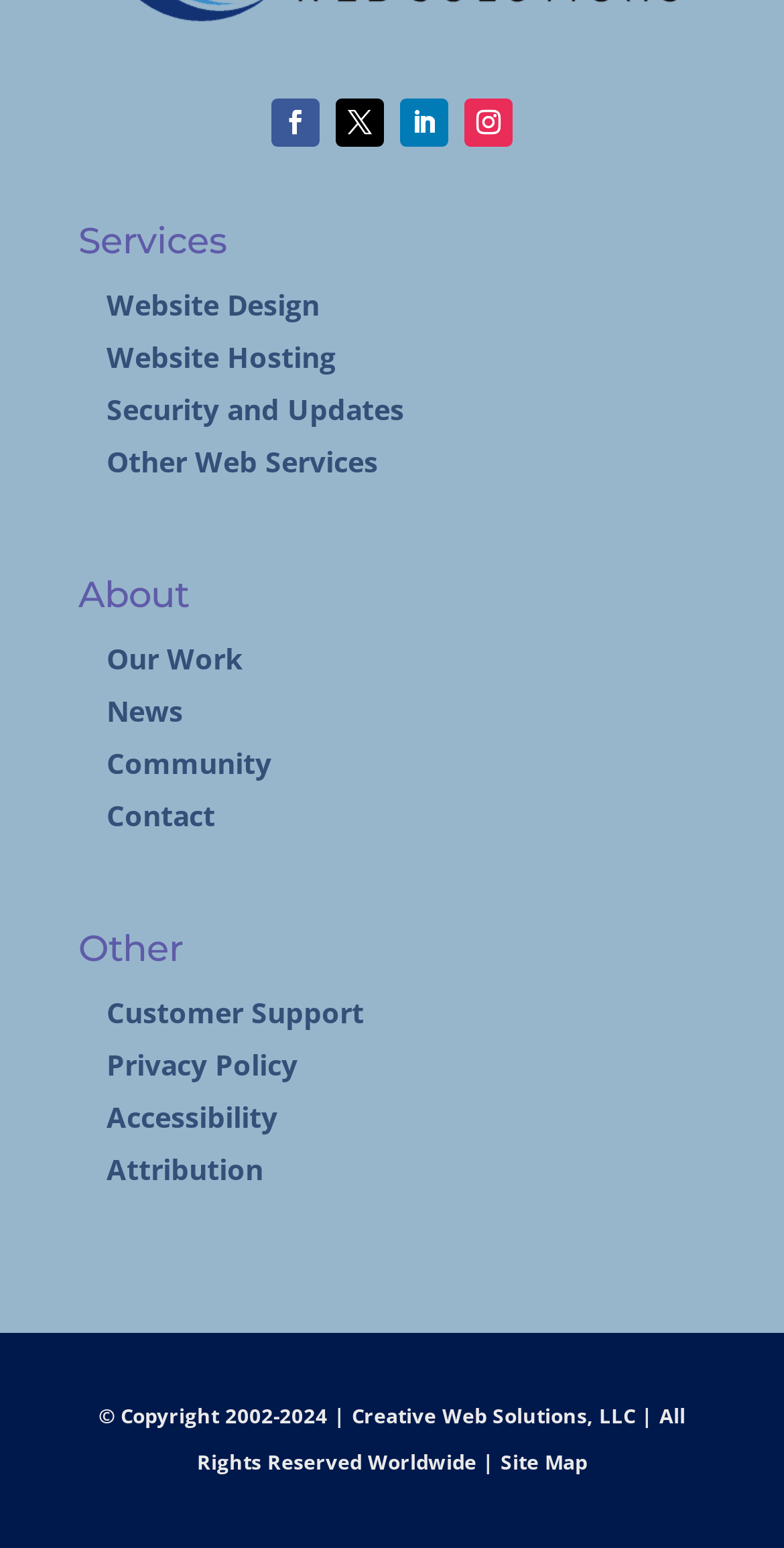Respond to the following query with just one word or a short phrase: 
What is the last link in the 'About' section?

Contact